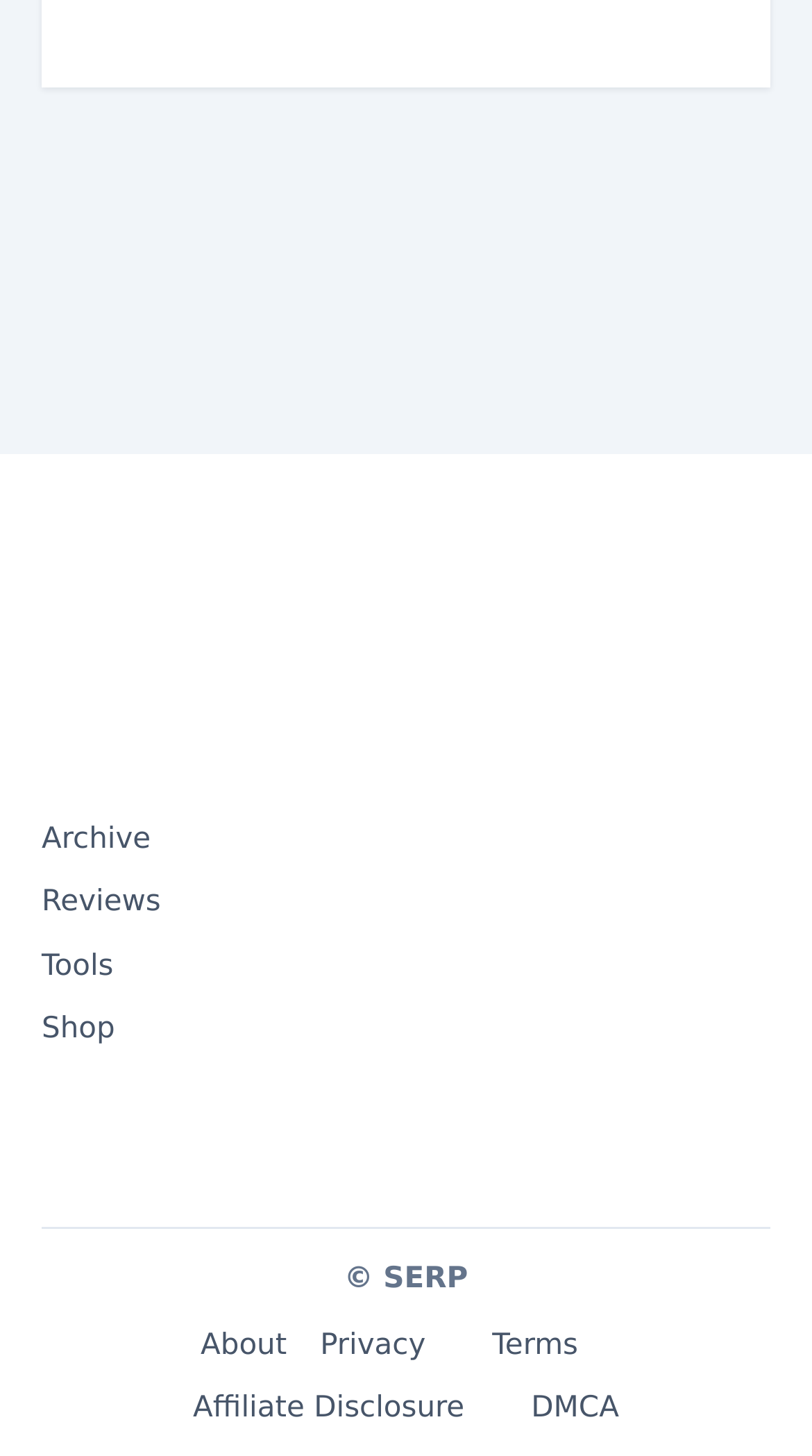Please specify the bounding box coordinates of the element that should be clicked to execute the given instruction: 'Click YouTube Logo'. Ensure the coordinates are four float numbers between 0 and 1, expressed as [left, top, right, bottom].

[0.664, 0.523, 0.702, 0.545]